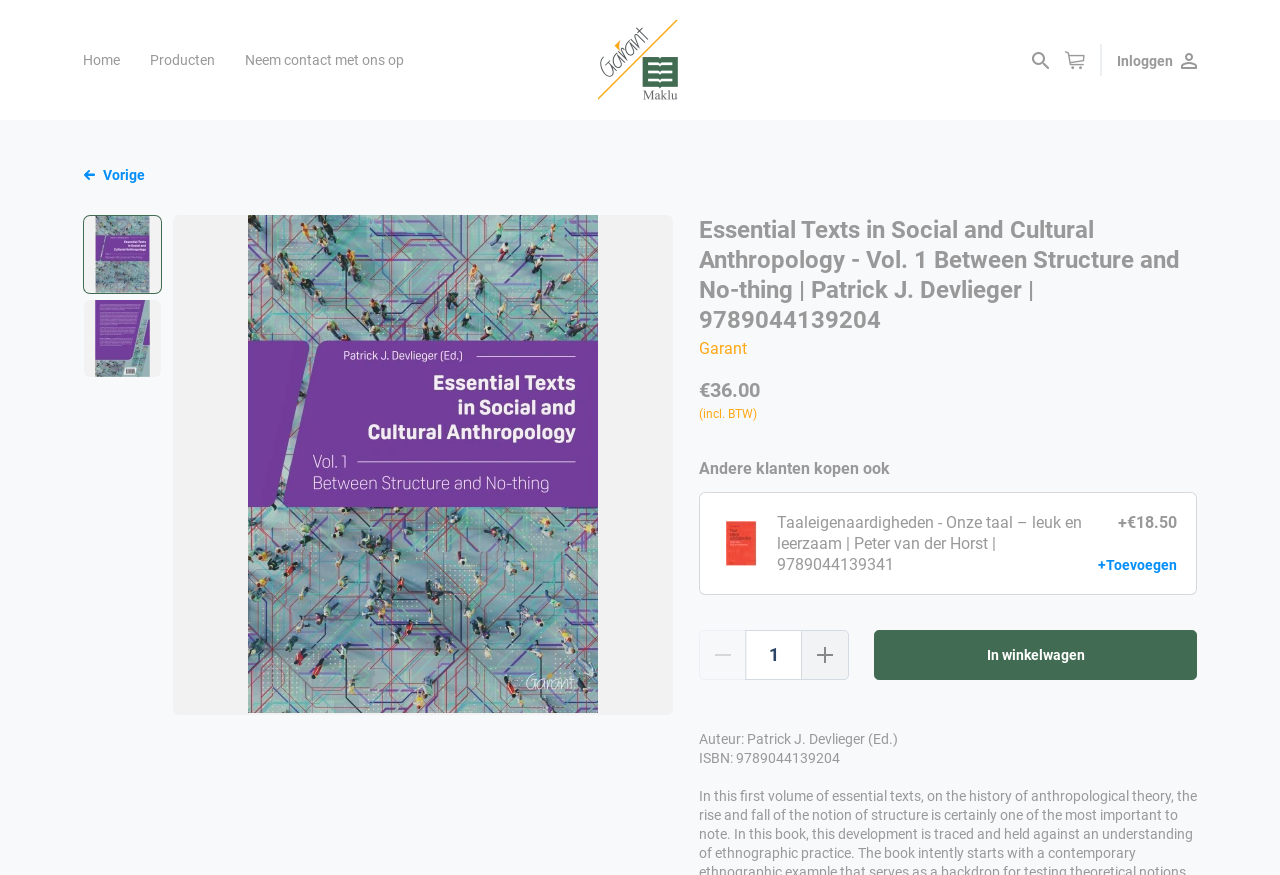Extract the bounding box coordinates of the UI element described by: "input value="1" name="item_quantity" value="1"". The coordinates should include four float numbers ranging from 0 to 1, e.g., [left, top, right, bottom].

[0.582, 0.72, 0.627, 0.777]